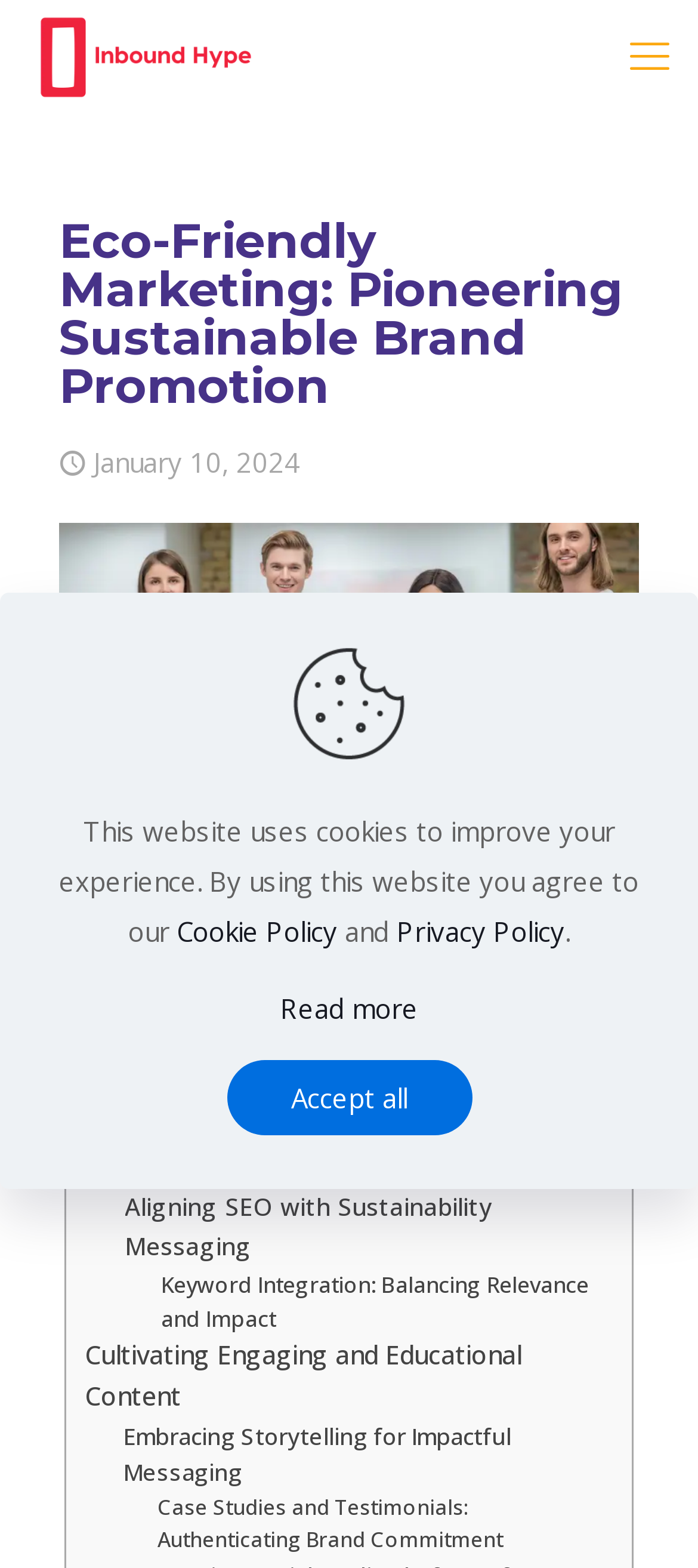Determine the bounding box coordinates for the area that should be clicked to carry out the following instruction: "Contact through Phone".

[0.787, 0.38, 0.926, 0.442]